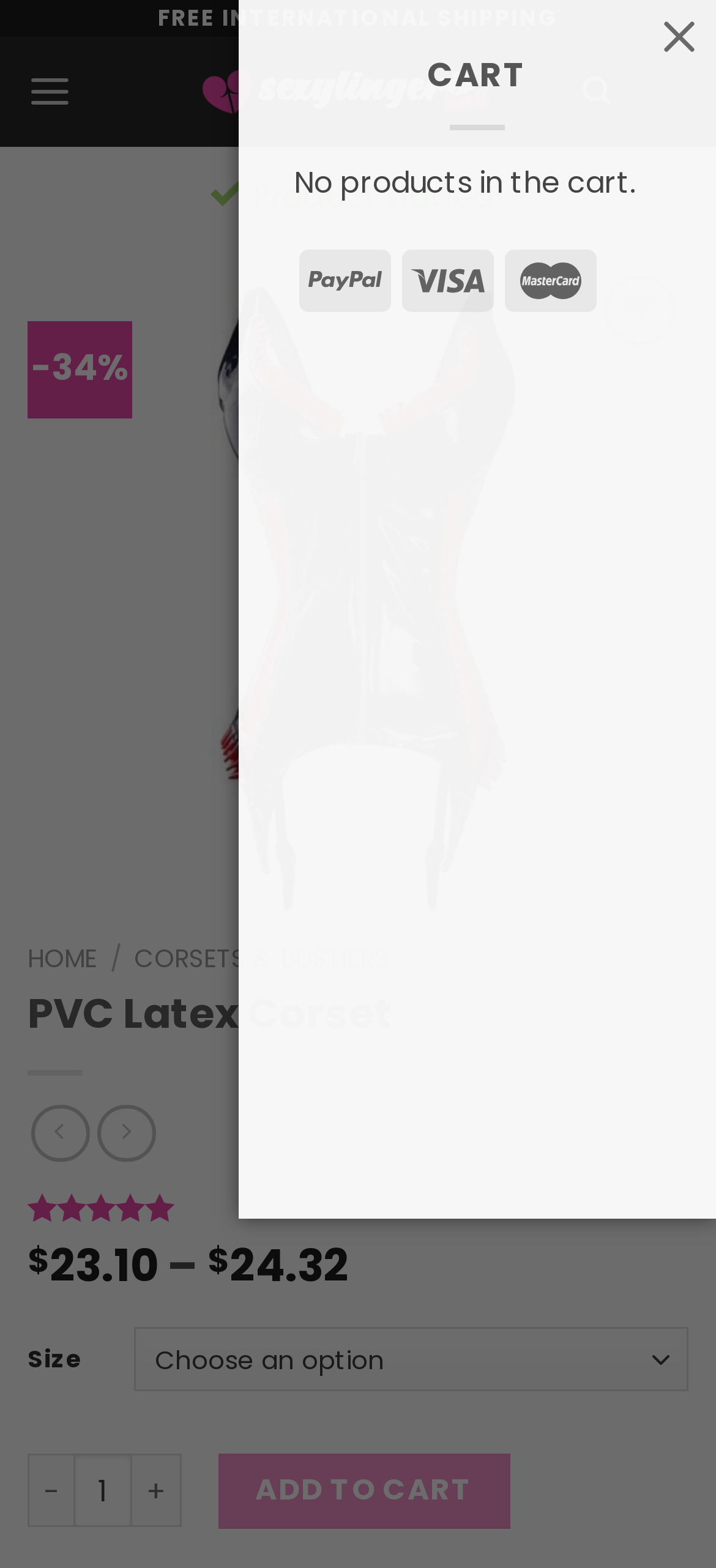Please specify the bounding box coordinates of the clickable region to carry out the following instruction: "View product wishlist". The coordinates should be four float numbers between 0 and 1, in the format [left, top, right, bottom].

[0.844, 0.175, 0.944, 0.22]